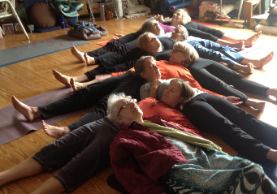Based on the image, please elaborate on the answer to the following question:
What is the atmosphere of the space?

The caption describes the warm wooden floor and soft lighting of the space as contributing to a tranquil and inviting environment, which suggests a peaceful and calming atmosphere.